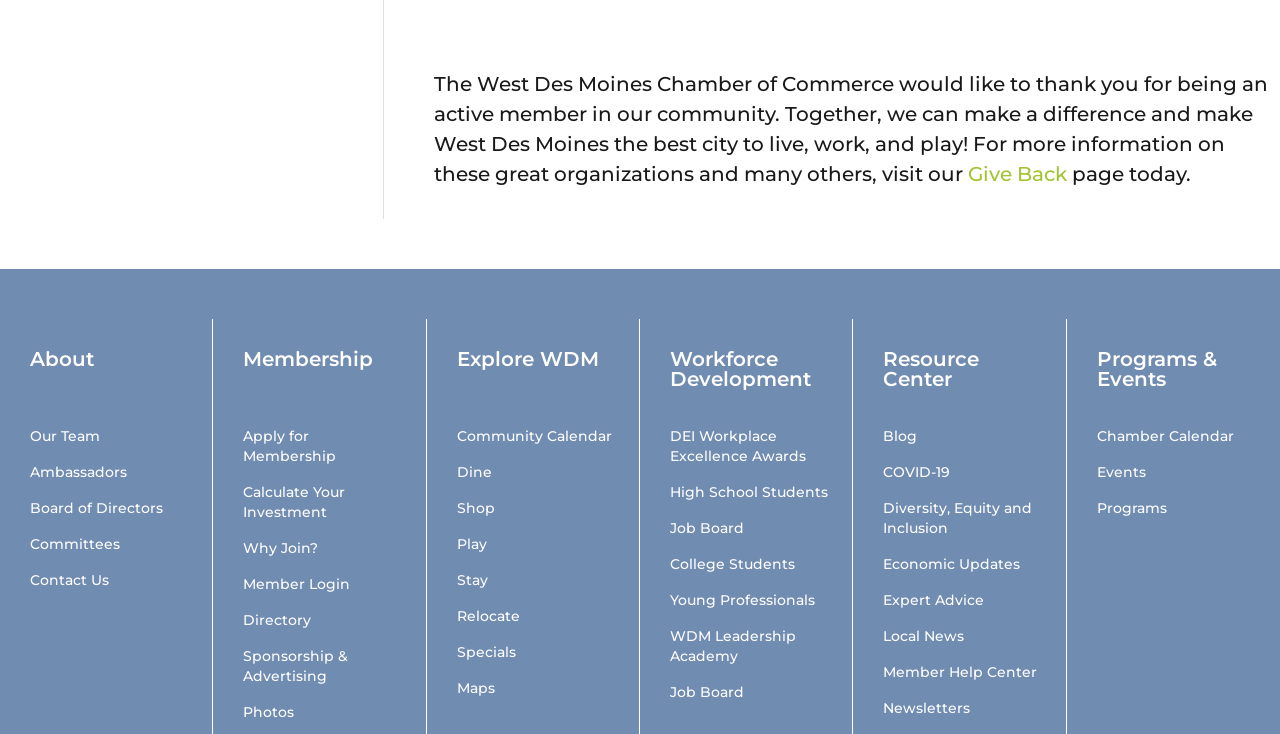Please identify the bounding box coordinates of the element that needs to be clicked to execute the following command: "Explore community events". Provide the bounding box using four float numbers between 0 and 1, formatted as [left, top, right, bottom].

[0.857, 0.582, 0.964, 0.606]